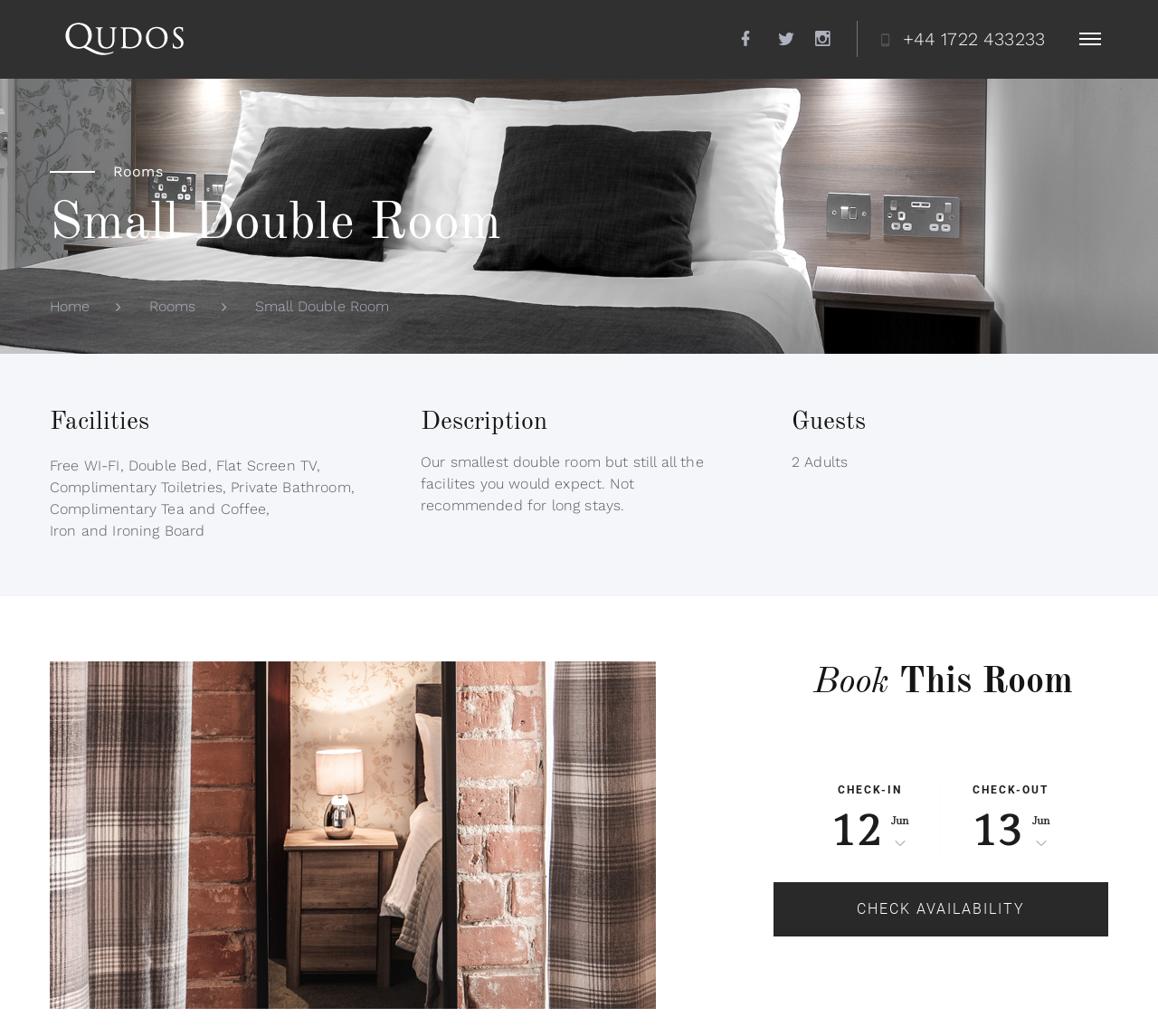Create a detailed description of the webpage's content and layout.

The webpage is about a small double room at Qudos. At the top right corner, there is a button and several links, including social media icons and a phone number. Below these, there are three headings: "Rooms", "Small Double Room", and a navigation menu with links to "Home" and other pages.

The main content of the page is divided into four sections. The first section is about facilities, which includes links to "Free WI-FI", "Double Bed", "Flat Screen TV", and other amenities. The second section is a description of the room, stating that it is the smallest double room but still has all the necessary facilities, although it is not recommended for long stays.

The third section is about guests, which specifies that the room can accommodate 2 adults. The fourth section is a call-to-action, with a heading "Book This Room" and a button to check availability. Below this, there is a section to select check-in and check-out dates, with the current date set to June 12-13.

Overall, the webpage provides detailed information about the small double room at Qudos, including its facilities, description, and booking details.